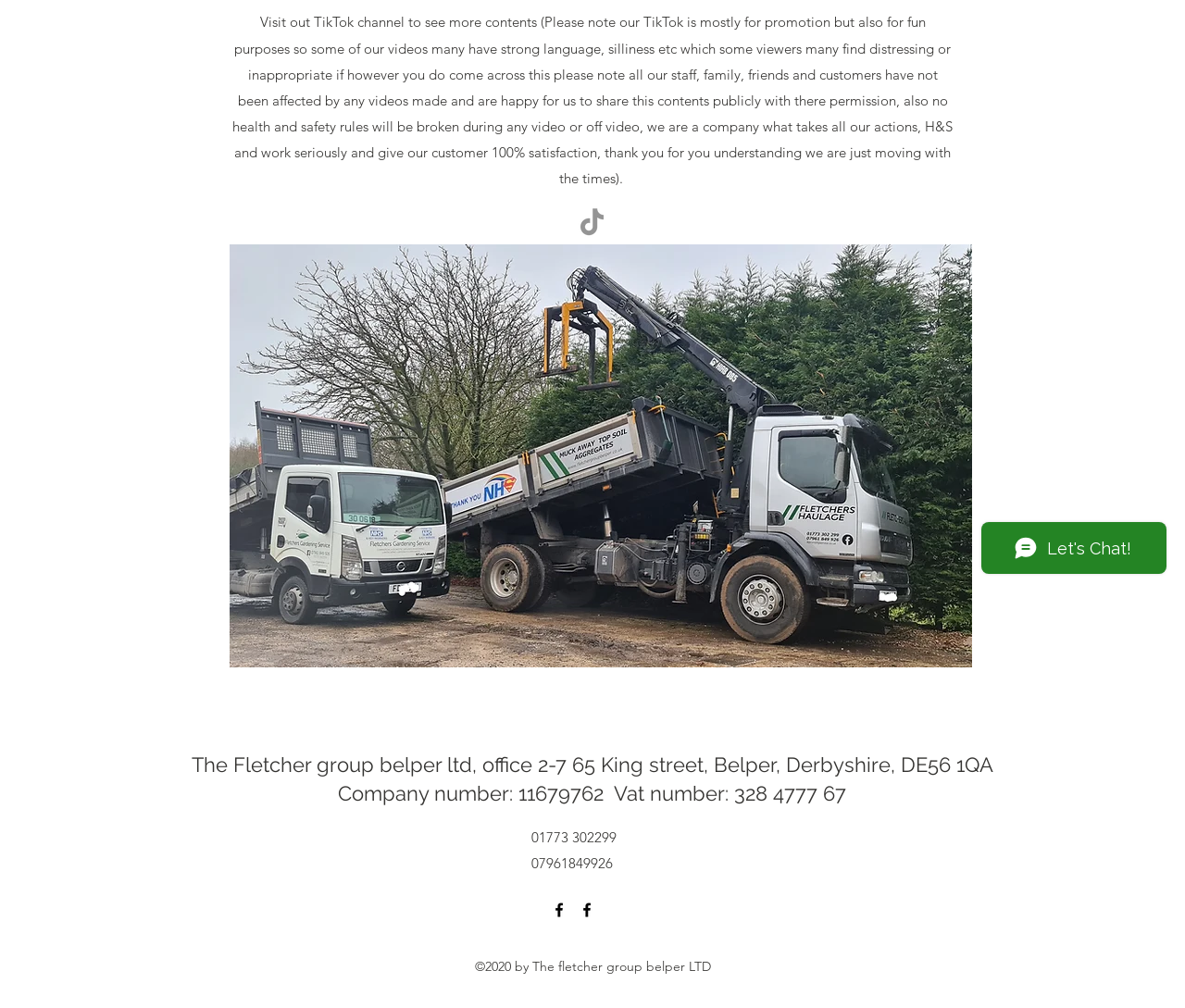Using the webpage screenshot and the element description aria-label="TikTok", determine the bounding box coordinates. Specify the coordinates in the format (top-left x, top-left y, bottom-right x, bottom-right y) with values ranging from 0 to 1.

[0.484, 0.202, 0.515, 0.238]